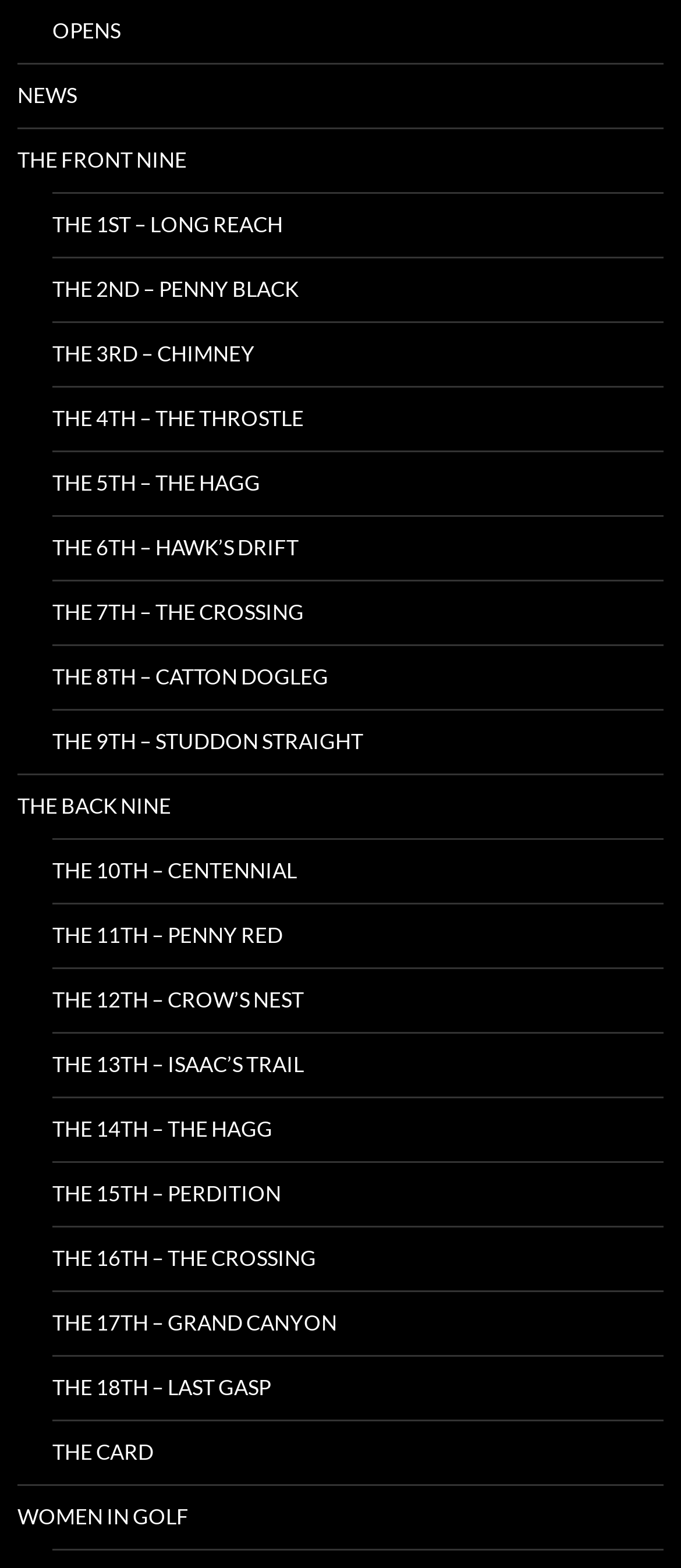Answer the following query with a single word or phrase:
What is the last link on the webpage?

WOMEN IN GOLF